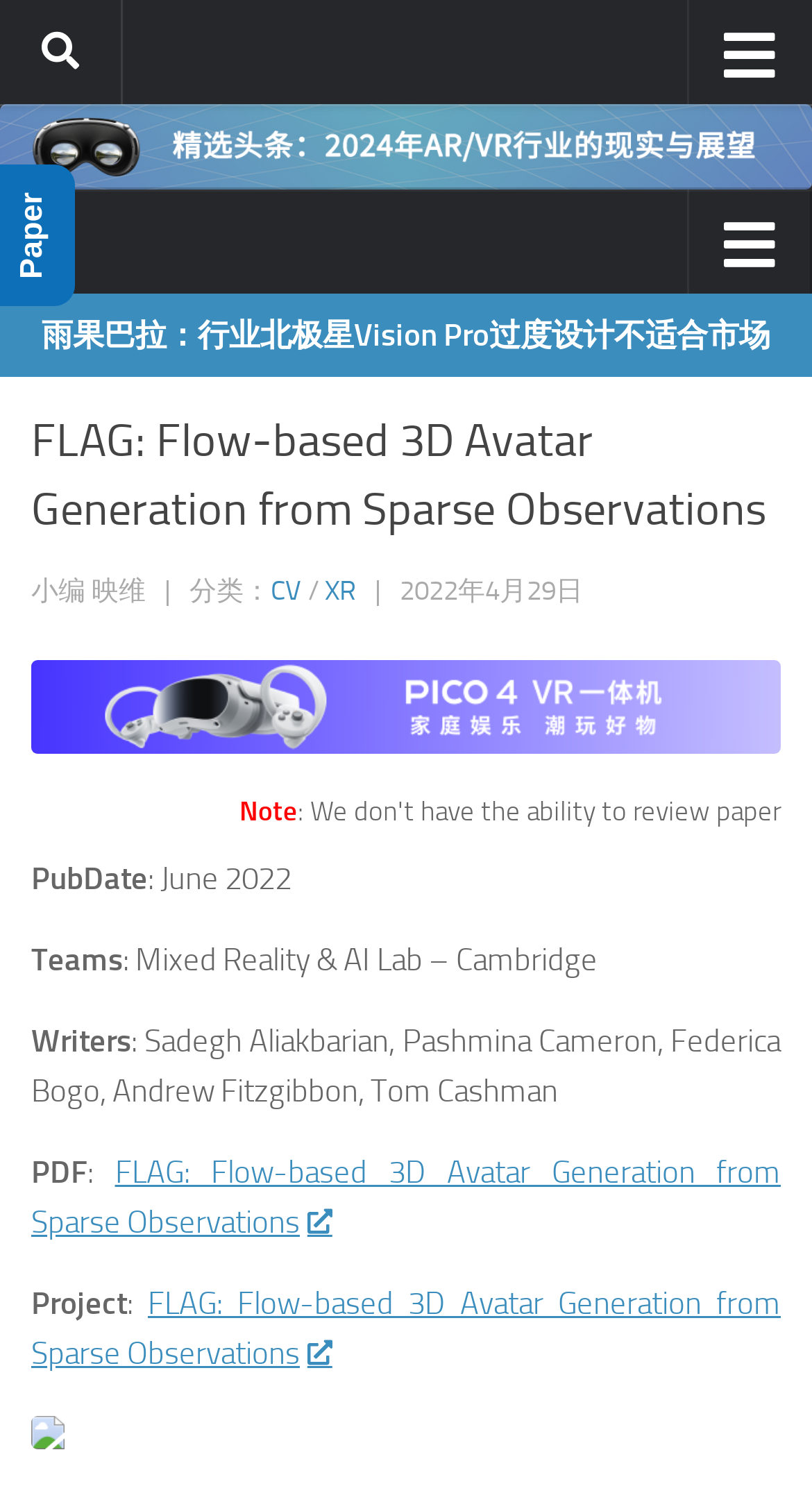How many images are there in the article?
Use the screenshot to answer the question with a single word or phrase.

2